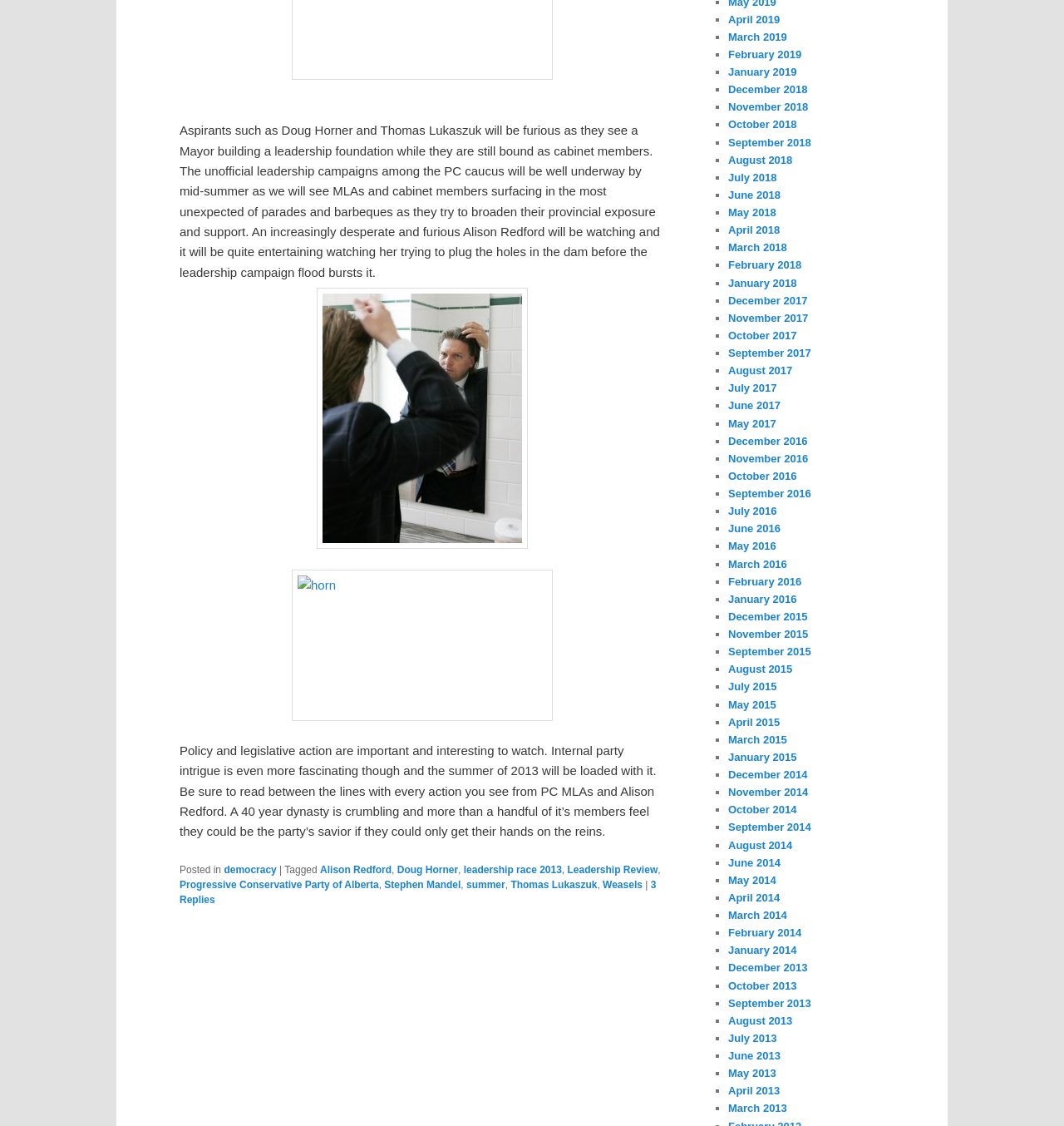Examine the image and give a thorough answer to the following question:
What is the topic of the article?

The topic of the article can be inferred from the content of the article, which discusses the leadership campaign among the PC caucus and mentions several politicians, including Alison Redford, Doug Horner, and Thomas Lukaszuk.